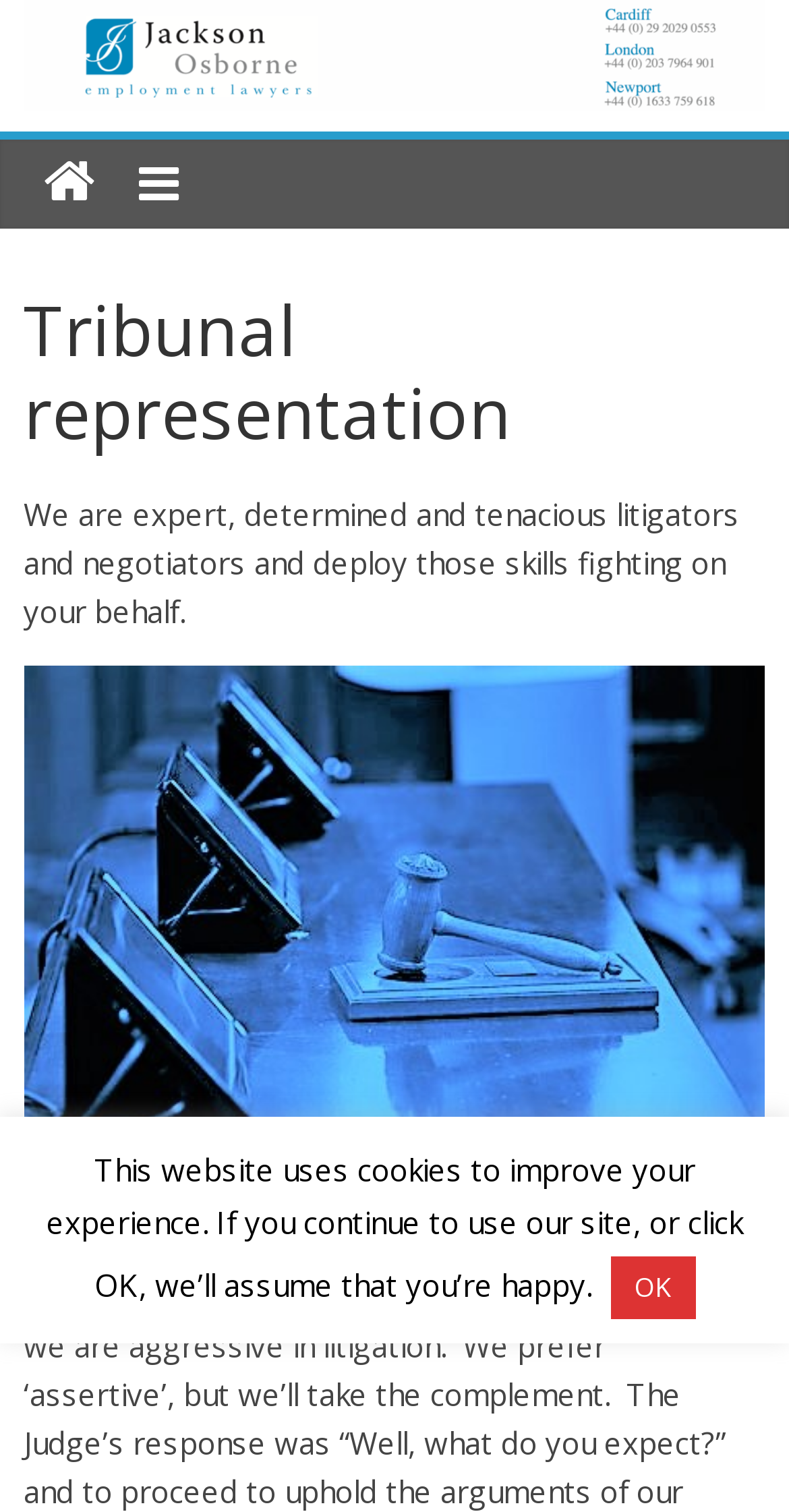Generate a thorough description of the webpage.

The webpage is about Tribunal representation by Jackson Osborne. At the top left, there is a link to Jackson Osborne, accompanied by an image of the same name, which spans almost the entire width of the page. Below this, there is a small icon represented by '\uf015'. 

Next to the icon, there is a header section that takes up most of the width, containing the heading "Tribunal representation". 

Below the header, there is a paragraph of text that describes the services offered, stating that they are expert litigators and negotiators who fight on behalf of their clients. This text block is positioned near the top of the page and spans about 90% of the page's width.

At the bottom of the page, there is a notification about the website using cookies, which spans about 90% of the page's width. This notification includes a button labeled "OK" positioned at the bottom right corner of the notification.